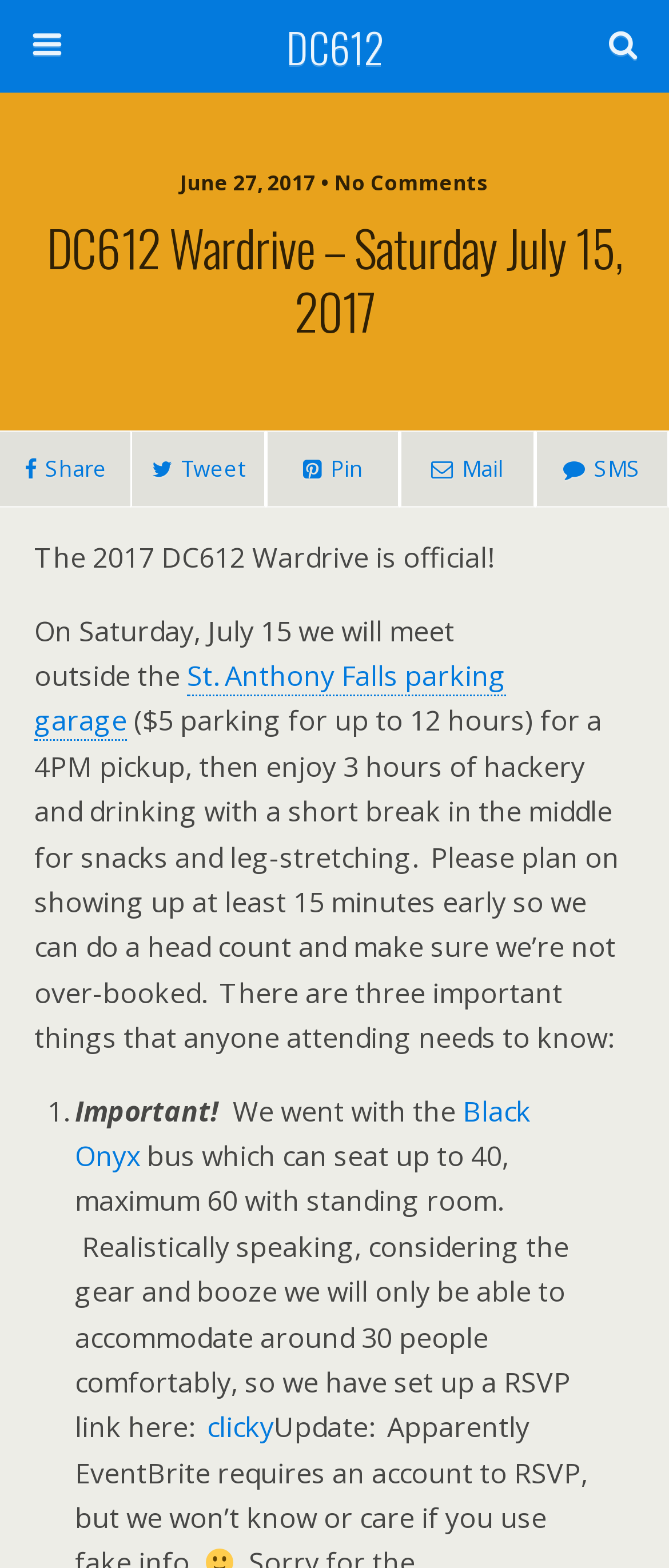Given the description: "plus icon", determine the bounding box coordinates of the UI element. The coordinates should be formatted as four float numbers between 0 and 1, [left, top, right, bottom].

None